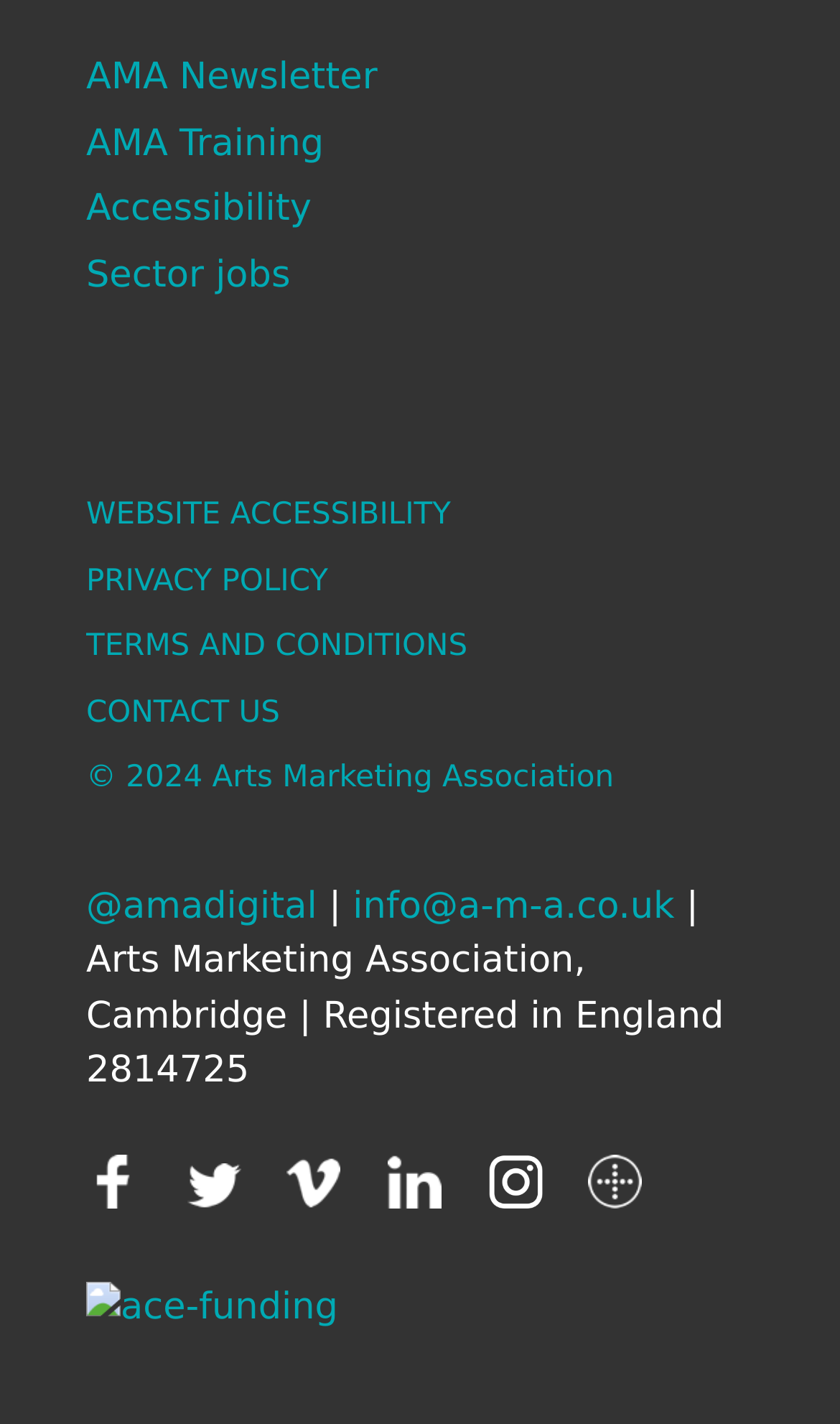Please identify the bounding box coordinates of the area that needs to be clicked to follow this instruction: "Follow AMA on Twitter".

[0.222, 0.827, 0.286, 0.857]